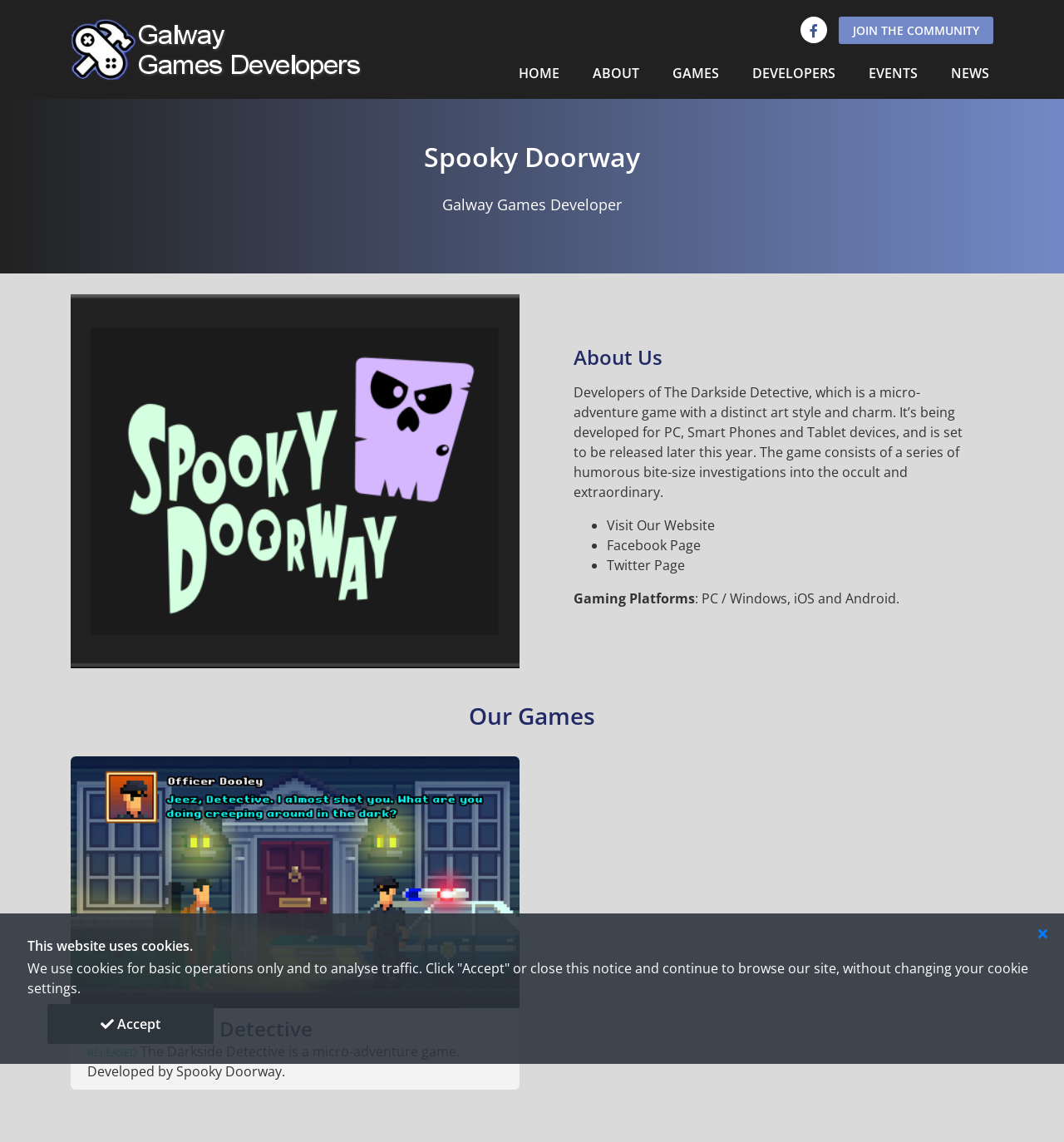Write an elaborate caption that captures the essence of the webpage.

The webpage is about Galway Games Developers, specifically Spooky Doorway, a game development company based in Galway and the West of Ireland. At the top right corner, there is a small icon with a tooltip '\uf00d'. Below it, a heading announces that the website uses cookies, with a brief description and an "Accept" button to the right. 

On the top left, the company logo is displayed, with a link to the homepage. The main navigation menu is situated below the logo, with links to "HOME", "ABOUT", "GAMES", "DEVELOPERS", "EVENTS", and "NEWS". 

The main content area is divided into two sections. The left section has a heading "Spooky Doorway" and a brief description of the company as a game developer. Below it, there is a section about the company's game, "The Darkside Detective", which is a micro-adventure game with a distinct art style and charm. The game's details, including its release platforms and a brief description, are provided. 

On the right side, there are three bullet points with links to the company's website, Facebook page, and Twitter page. Below these links, there is a section about gaming platforms, specifying that the game is available on PC, iOS, and Android. 

Further down, there is a section titled "Our Games" with a figure and a link to view the game. The game "The Darkside Detective" is highlighted, with a "RELEASED" label and a brief description.